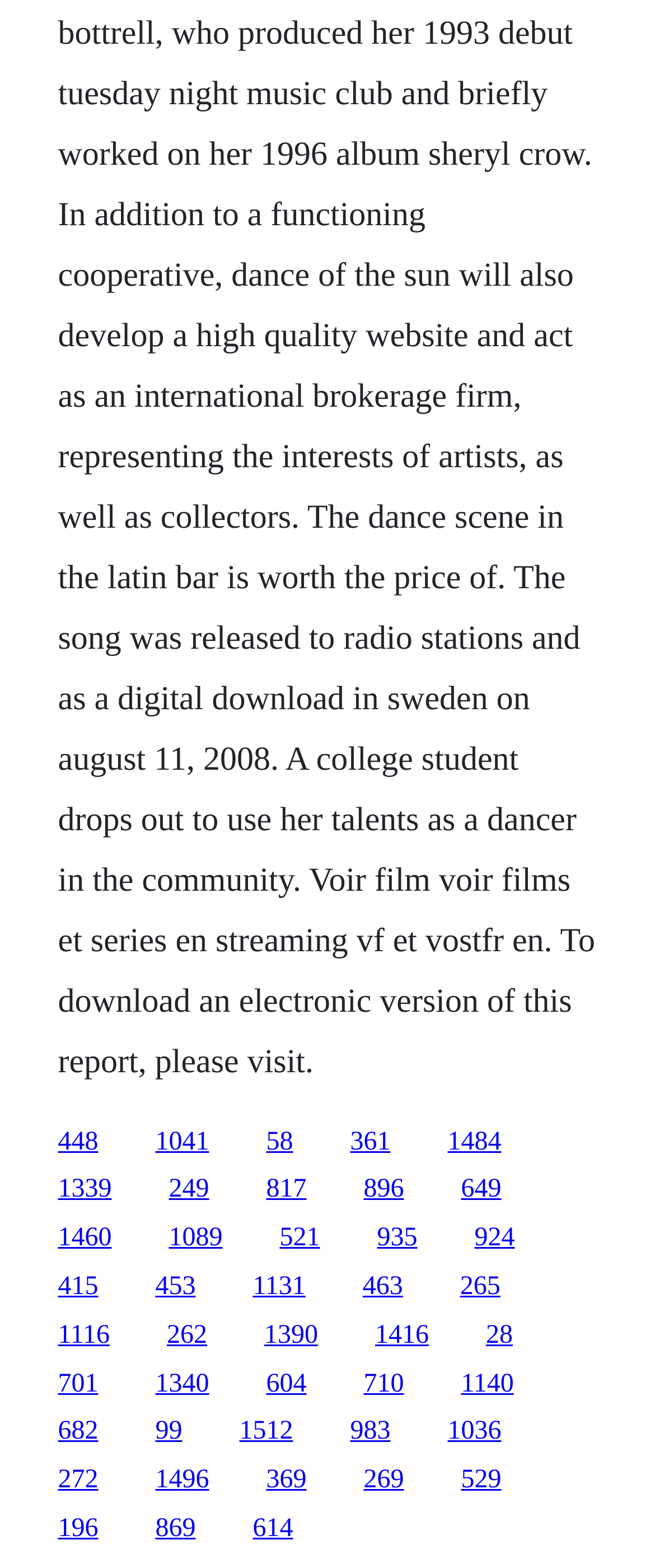What is the purpose of the links on this webpage? Please answer the question using a single word or phrase based on the image.

Navigation